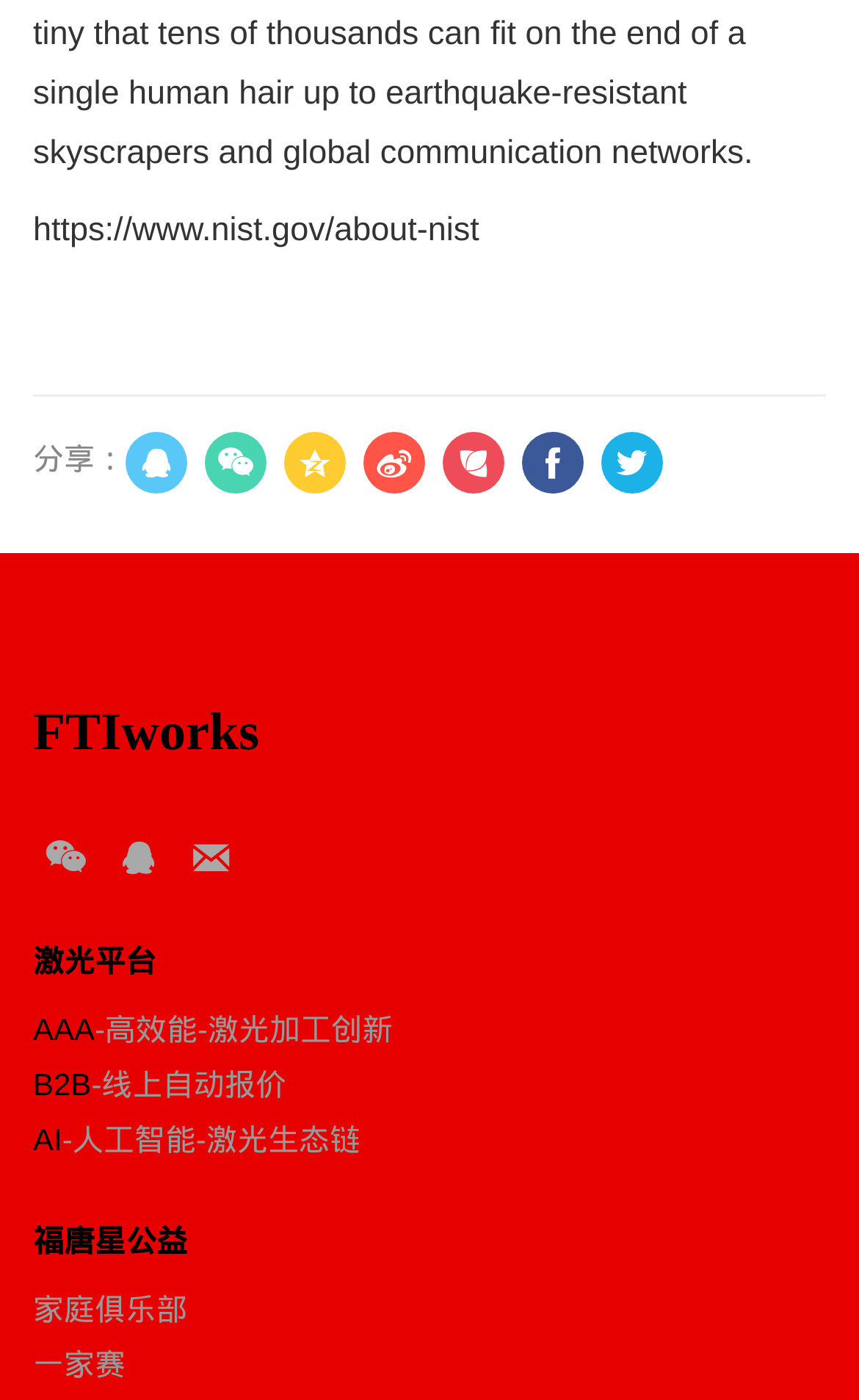Please locate the clickable area by providing the bounding box coordinates to follow this instruction: "share to QQ friends".

[0.146, 0.308, 0.218, 0.352]